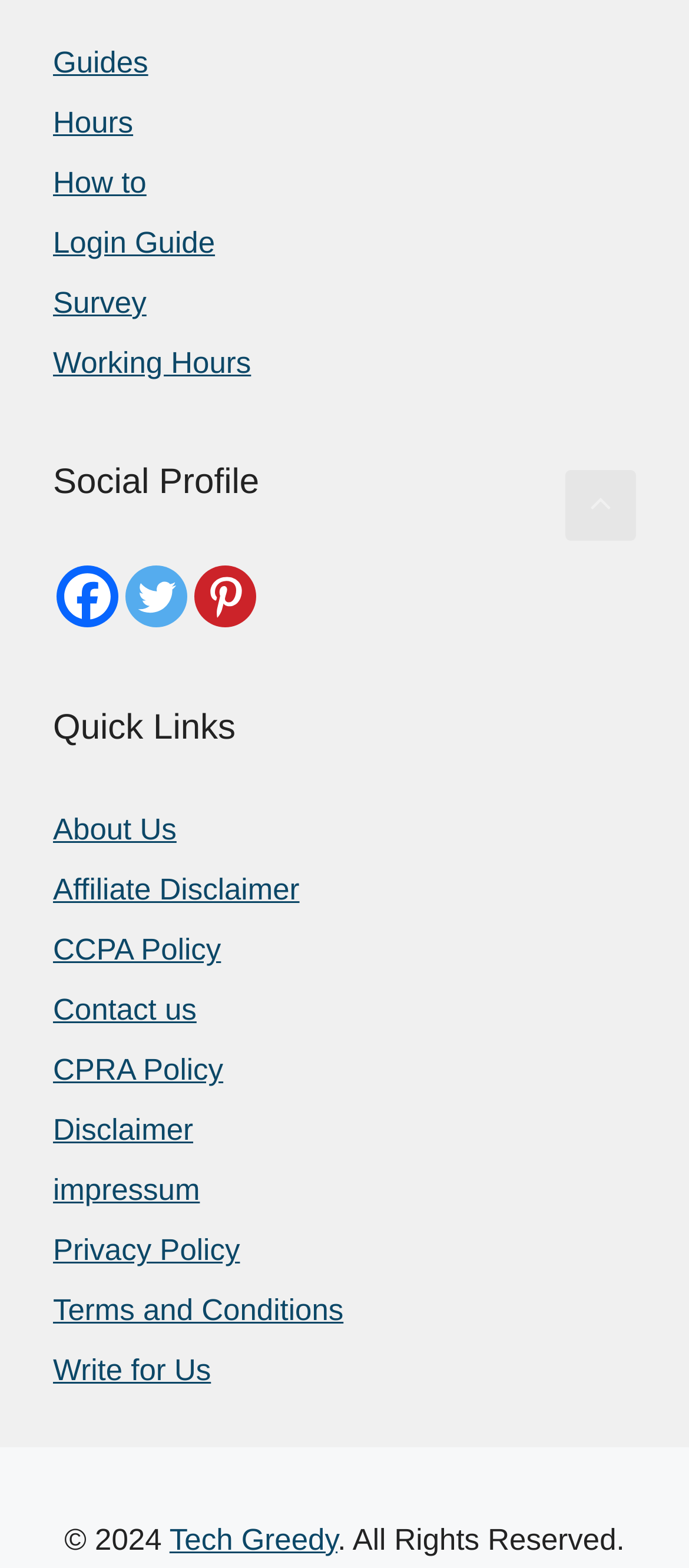Please find the bounding box for the UI component described as follows: "title="Facebook"".

[0.082, 0.361, 0.172, 0.401]